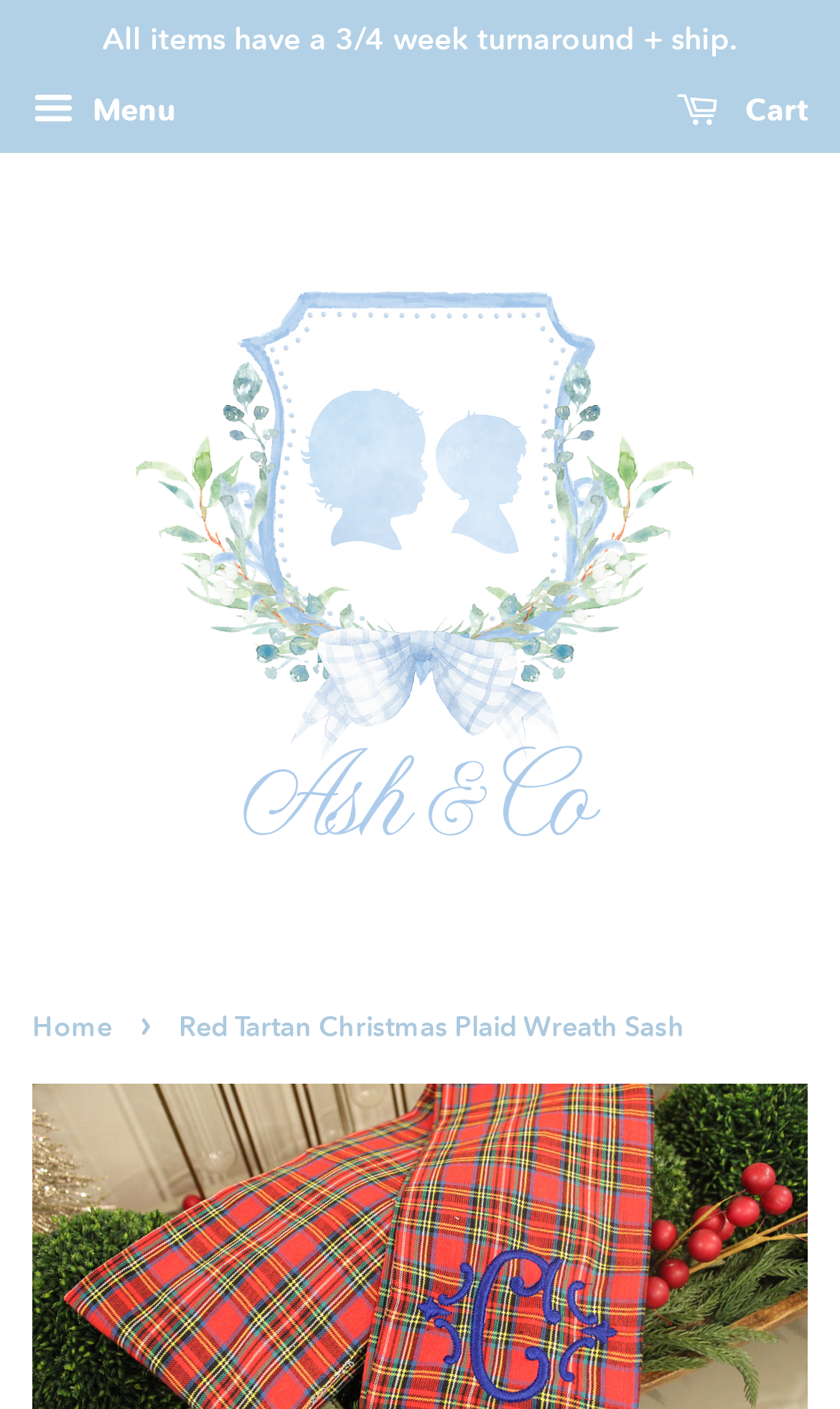Where can I find the cart?
Answer with a single word or phrase by referring to the visual content.

Top right